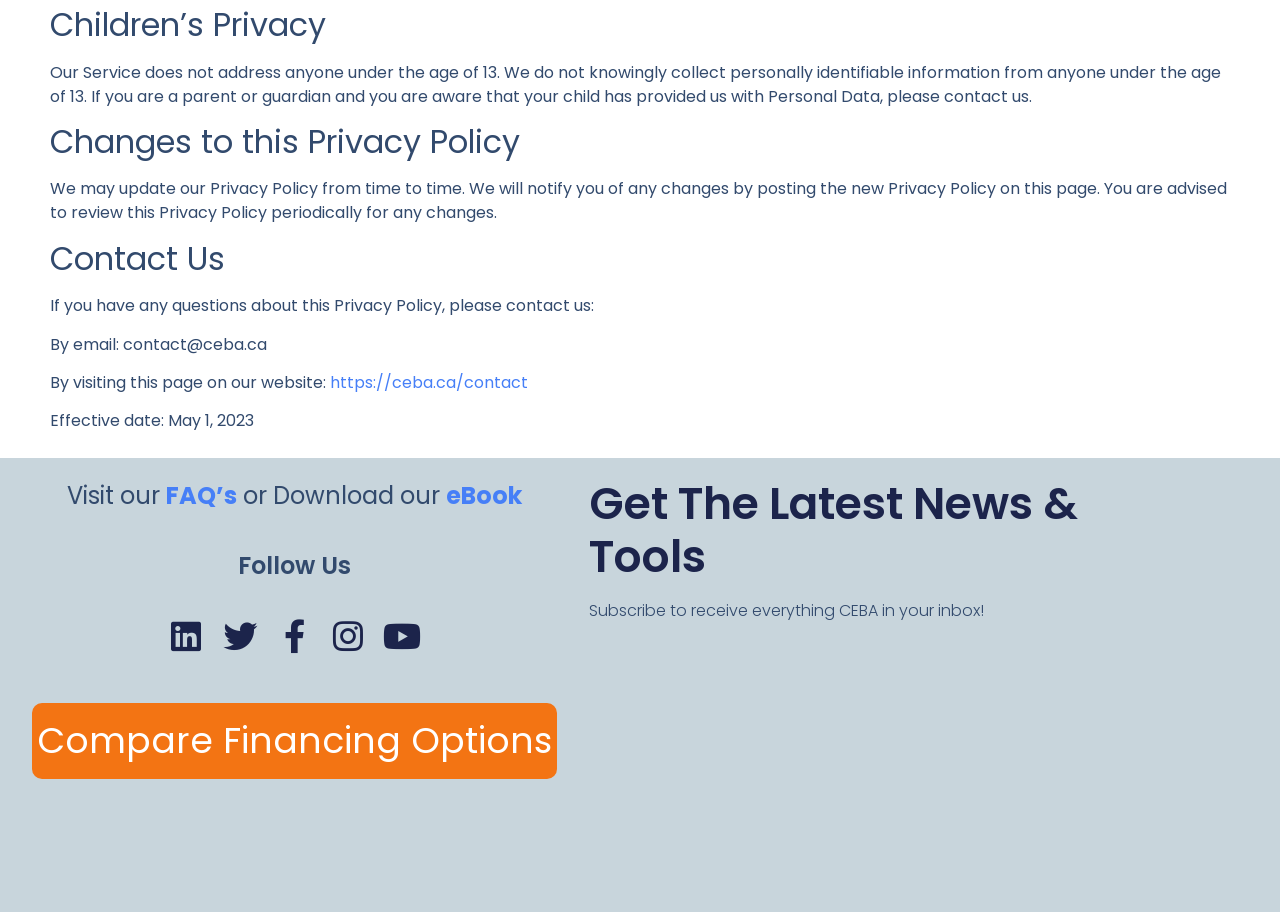Provide your answer to the question using just one word or phrase: What social media platforms can I follow the service provider on?

Linkedin, Twitter, Facebook, Instagram, Youtube